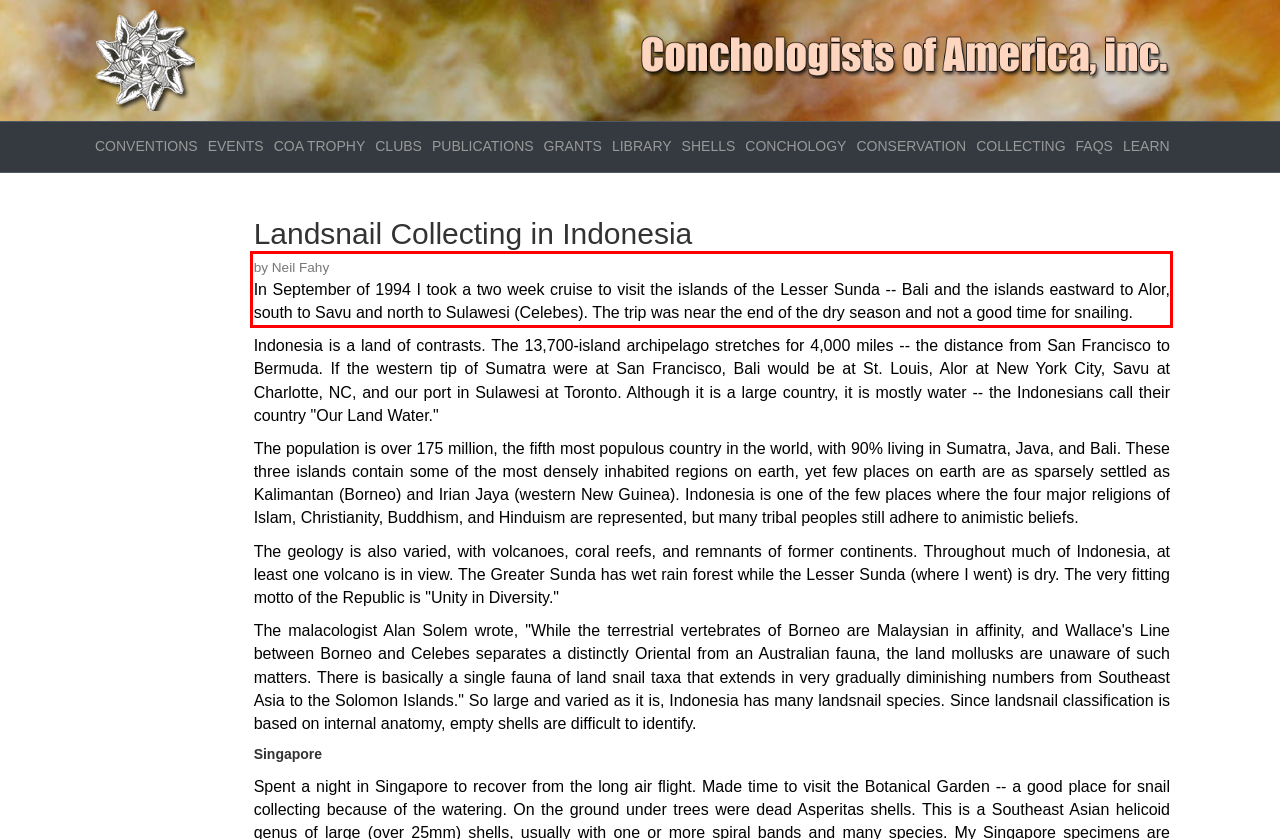You are presented with a screenshot containing a red rectangle. Extract the text found inside this red bounding box.

by Neil Fahy In September of 1994 I took a two week cruise to visit the islands of the Lesser Sunda -- Bali and the islands eastward to Alor, south to Savu and north to Sulawesi (Celebes). The trip was near the end of the dry season and not a good time for snailing.